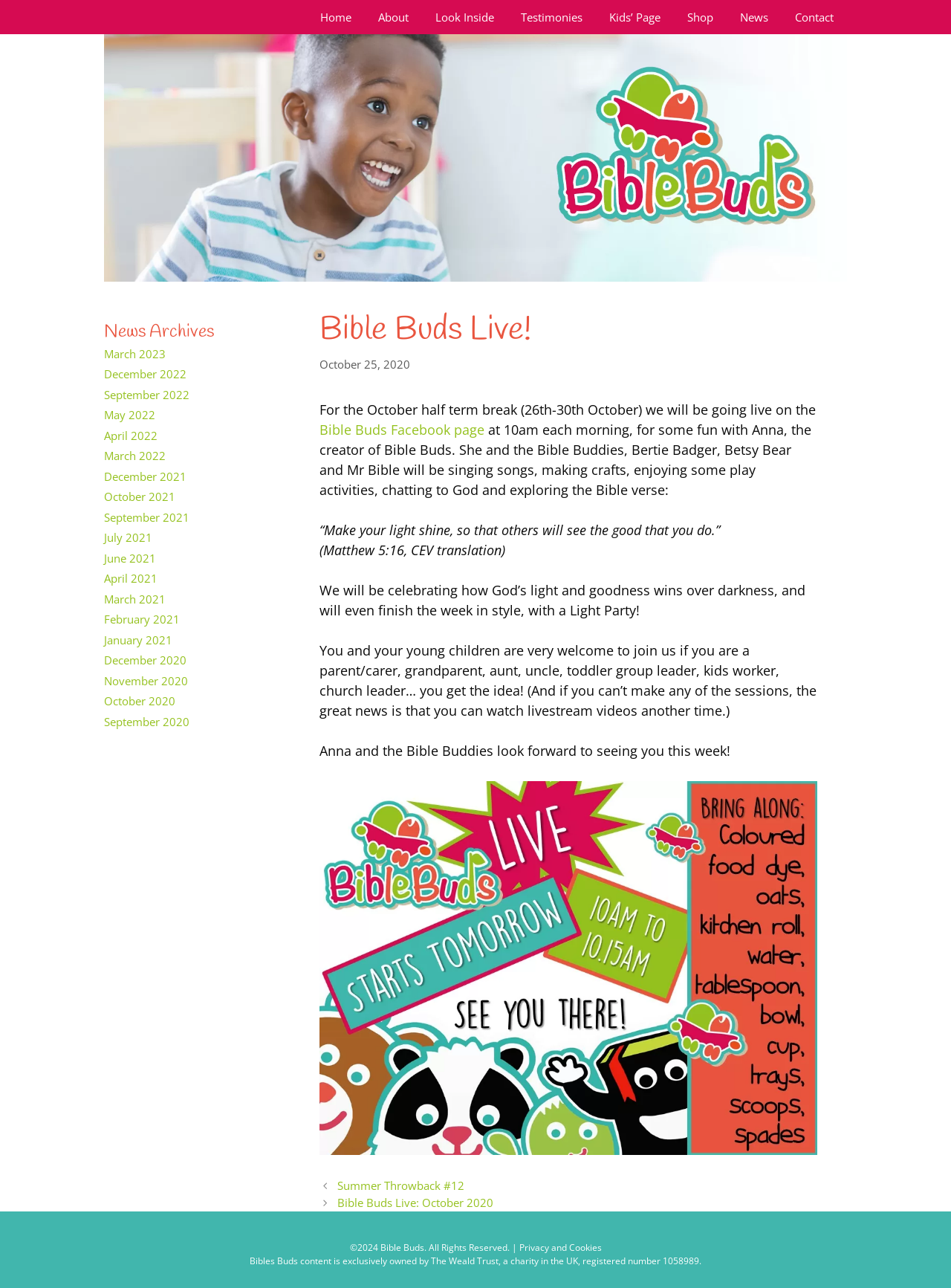Detail the various sections and features present on the webpage.

This webpage is about Bible Buds Live, a Christian-based online event. At the top, there is a navigation bar with 8 links: Home, About, Look Inside, Testimonies, Kids' Page, Shop, News, and Contact. Below the navigation bar, there is a main section that takes up most of the page. 

In the main section, there is a heading "Bible Buds Live!" followed by a date "October 25, 2020". The main content of the page is an announcement about a live event on the Bible Buds Facebook page during the October half-term break. The event will feature Anna, the creator of Bible Buds, and the Bible Buddies, including Bertie Badger, Betsy Bear, and Mr. Bible. They will be singing songs, making crafts, and exploring Bible verses. The event will also celebrate how God's light and goodness wins over darkness and will end with a Light Party.

There is a figure or image below the main content, but its description is not provided. At the bottom of the main section, there is a footer with a navigation menu labeled "Posts" that lists two links: "Summer Throwback #12" and "Bible Buds Live: October 2020".

On the left side of the page, there is a complementary section that takes up about a quarter of the page. This section has a heading "News Archives" and lists 15 links to news articles from different months and years, ranging from March 2023 to January 2021.

At the very bottom of the page, there is a copyright notice "©2024 Bible Buds. All Rights Reserved." followed by a link to "Privacy and Cookies" and a statement about the ownership of Bible Buds content by The Weald Trust, a charity in the UK.